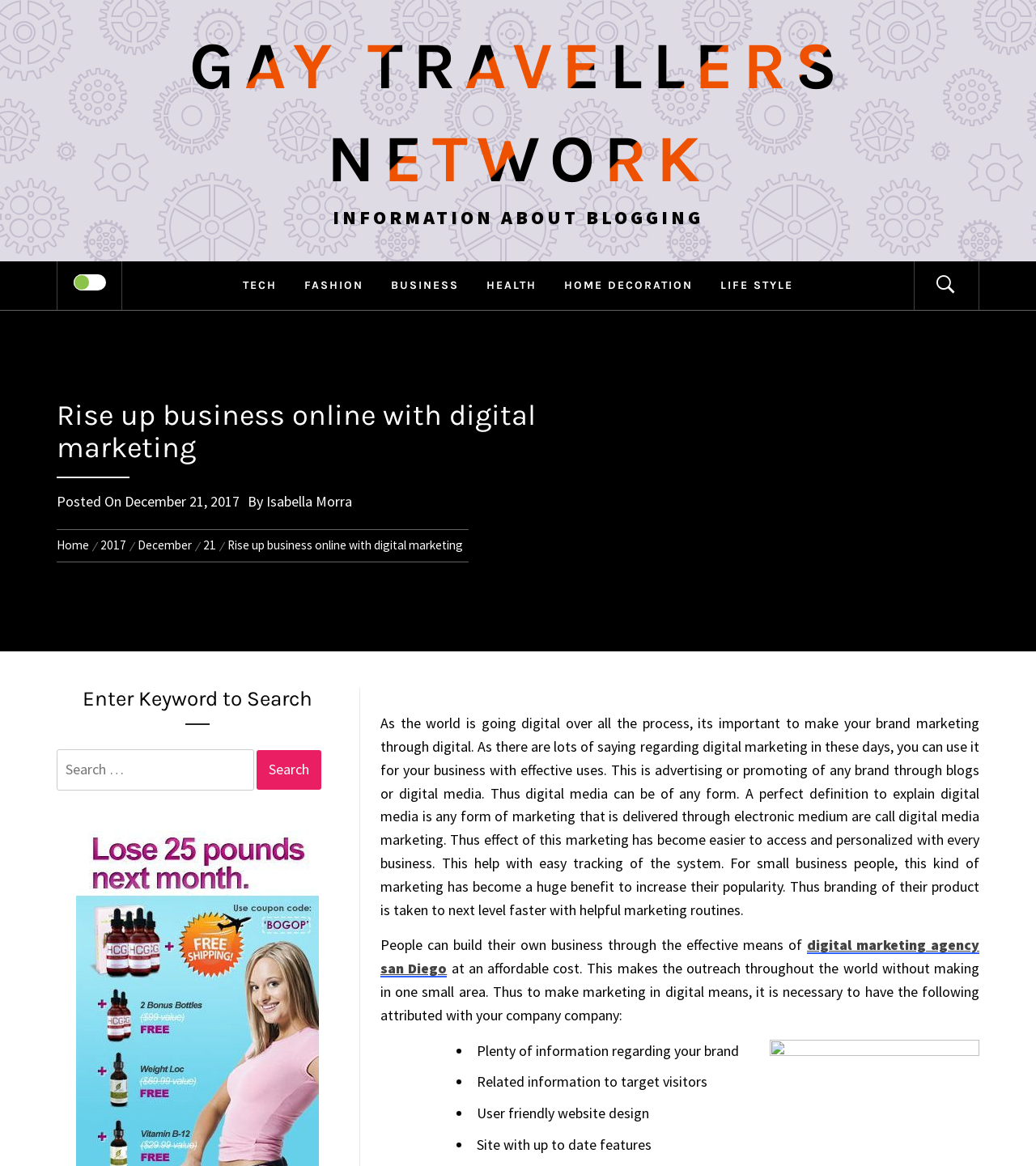Please specify the coordinates of the bounding box for the element that should be clicked to carry out this instruction: "Click on the 'TECH' link". The coordinates must be four float numbers between 0 and 1, formatted as [left, top, right, bottom].

[0.223, 0.224, 0.279, 0.266]